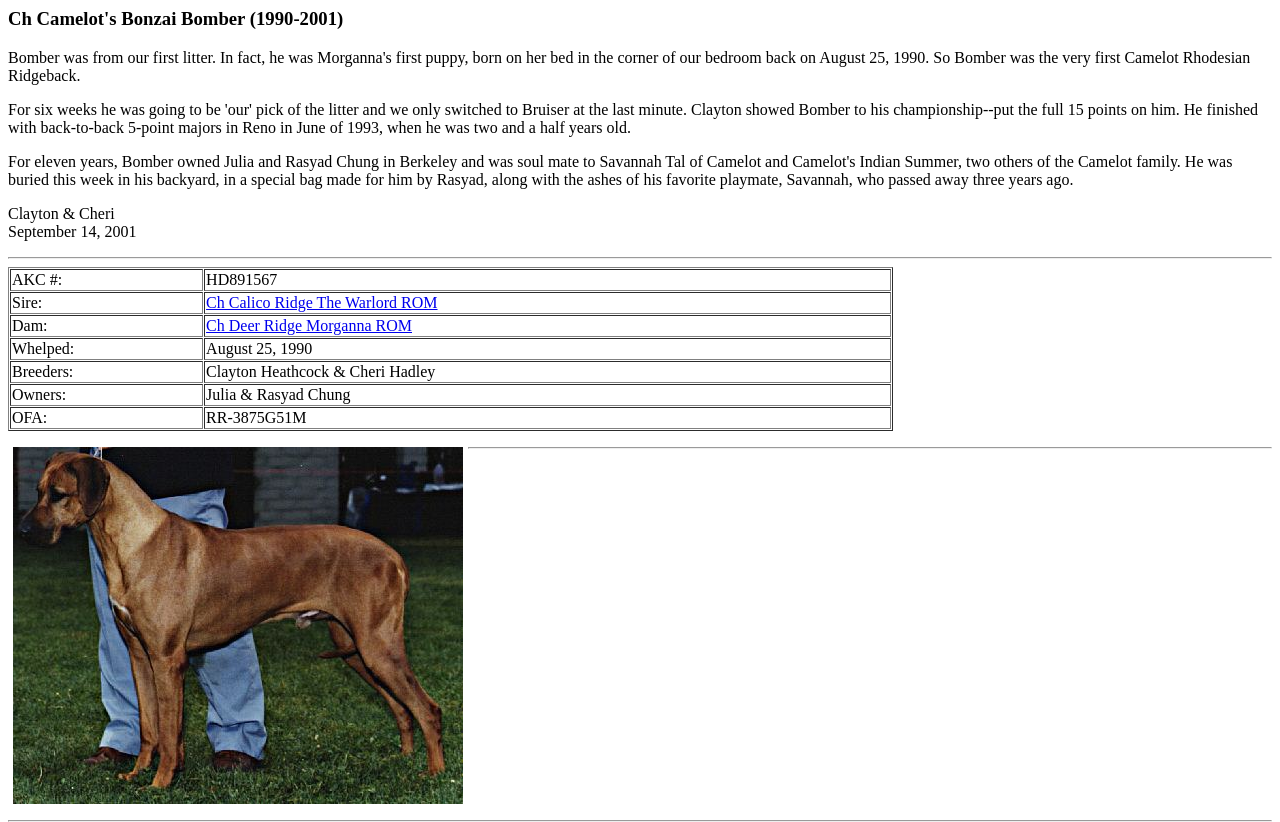What is the AKC number of the dog?
Please provide a detailed answer to the question.

The AKC number of the dog can be found in the table on the webpage, in the row with the label 'AKC #:', which contains the value 'HD891567'.